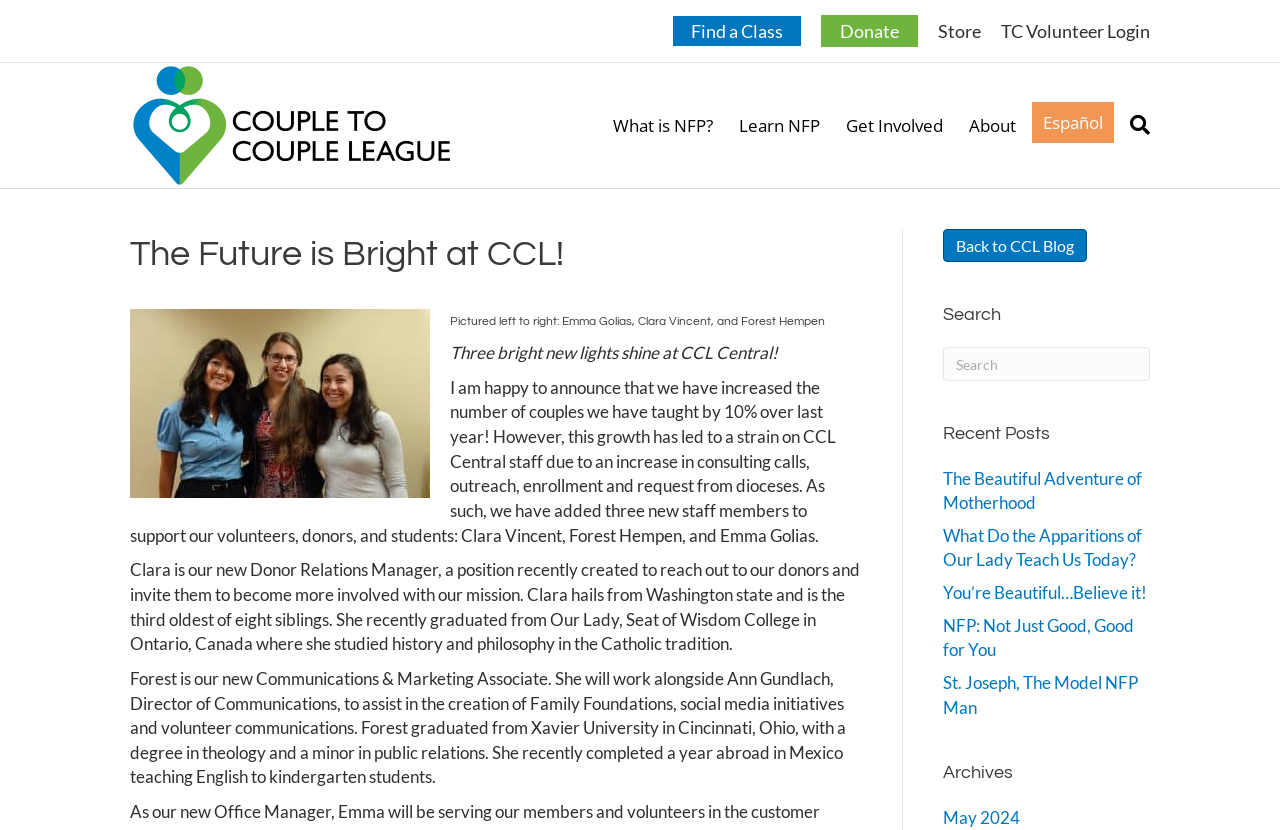Using the details from the image, please elaborate on the following question: What is the position of Clara Vincent?

According to the webpage, Clara Vincent is the new Donor Relations Manager, a position recently created to reach out to donors and invite them to become more involved with the mission.